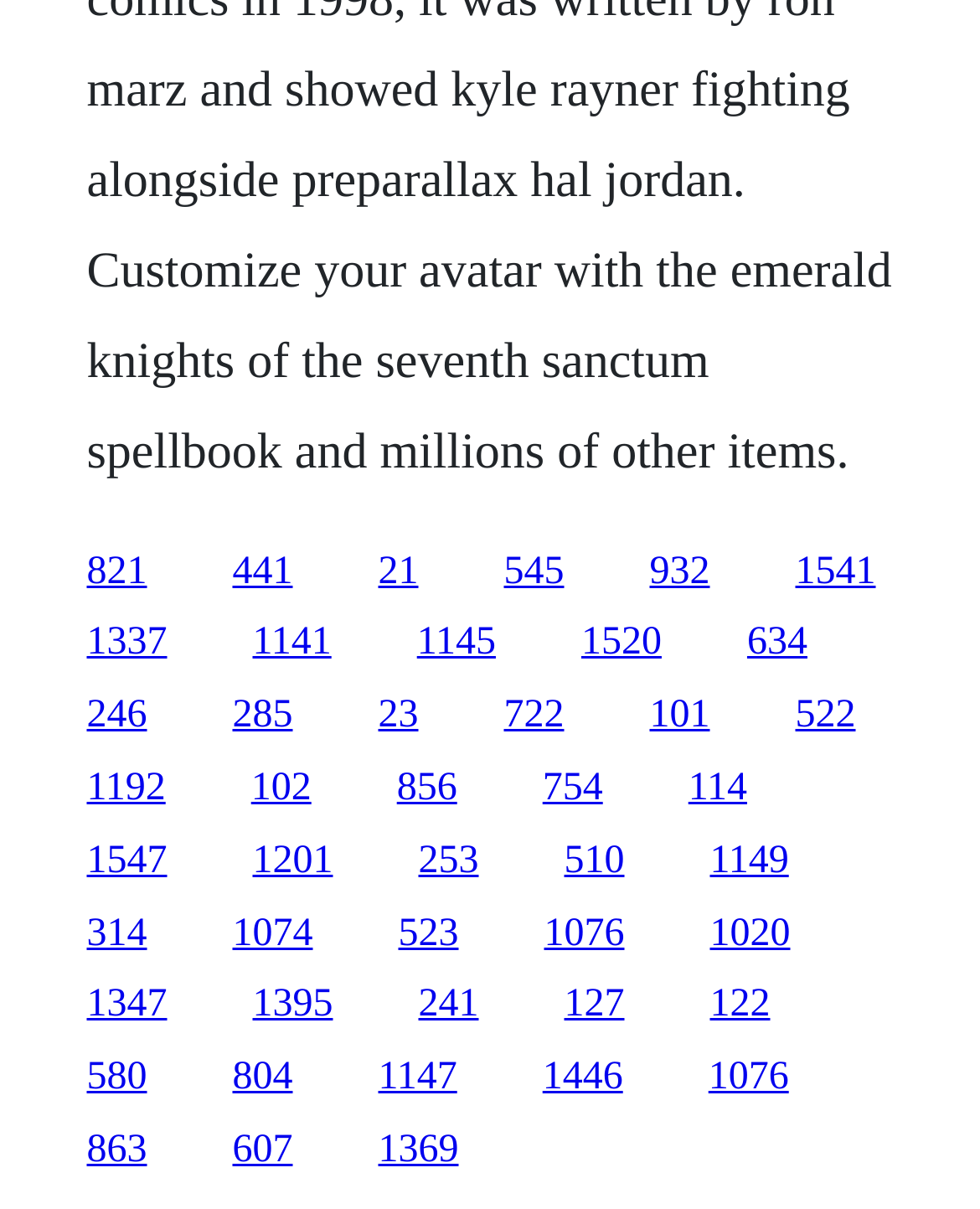Please answer the following question using a single word or phrase: 
How many links have a y1 coordinate greater than 0.7?

10